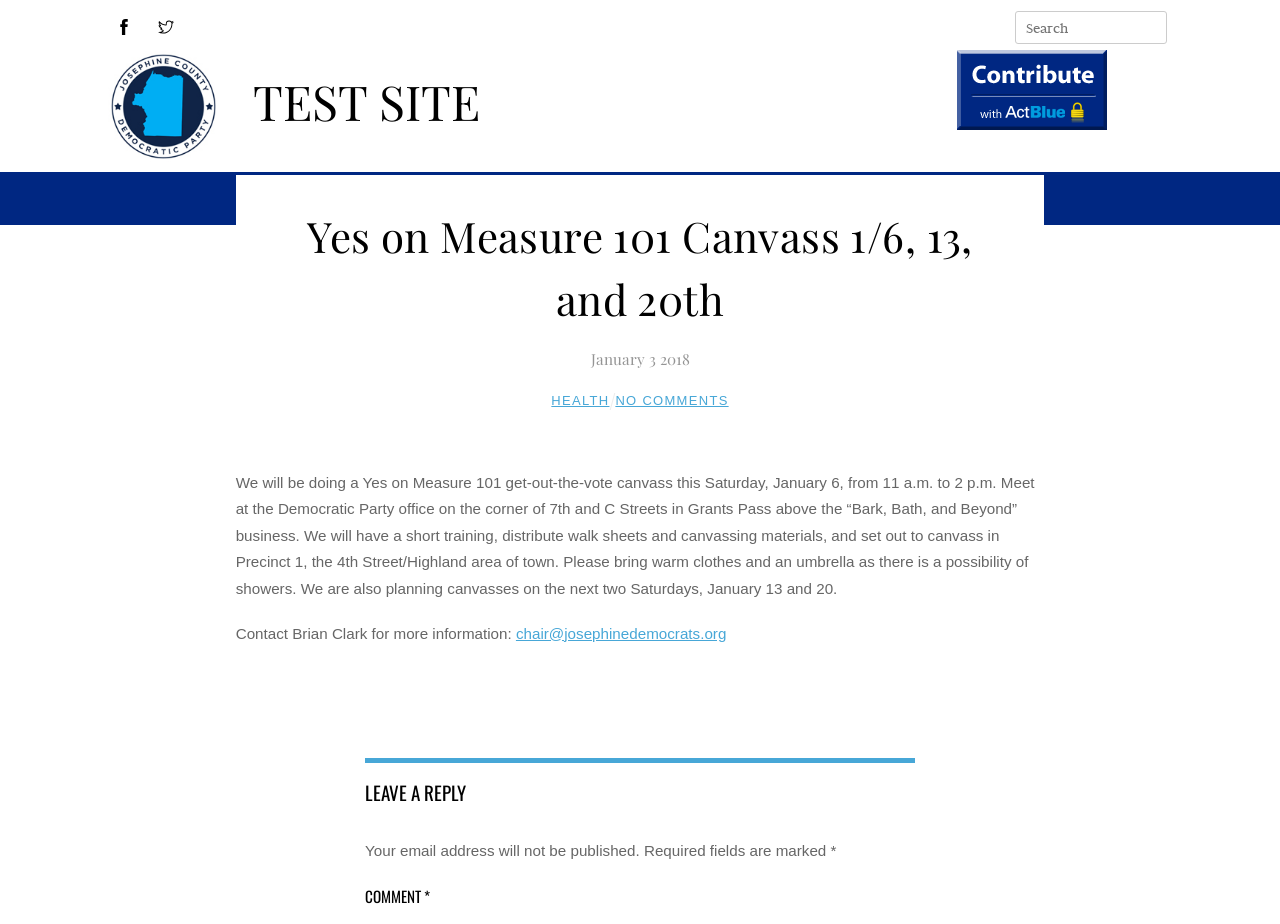Please pinpoint the bounding box coordinates for the region I should click to adhere to this instruction: "Get involved".

[0.236, 0.192, 0.339, 0.238]